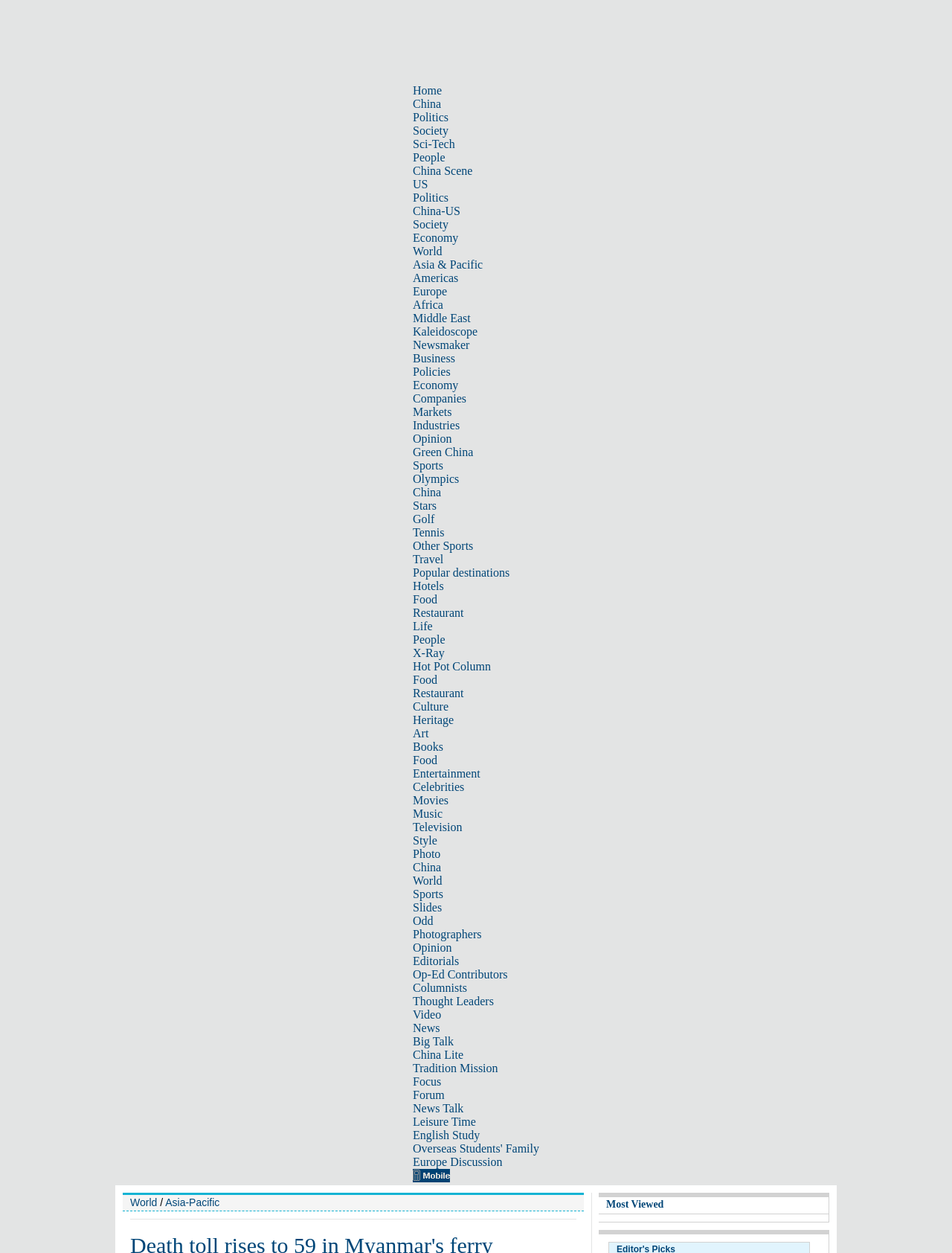Determine the bounding box coordinates for the clickable element to execute this instruction: "Read about Olympics". Provide the coordinates as four float numbers between 0 and 1, i.e., [left, top, right, bottom].

[0.434, 0.377, 0.482, 0.387]